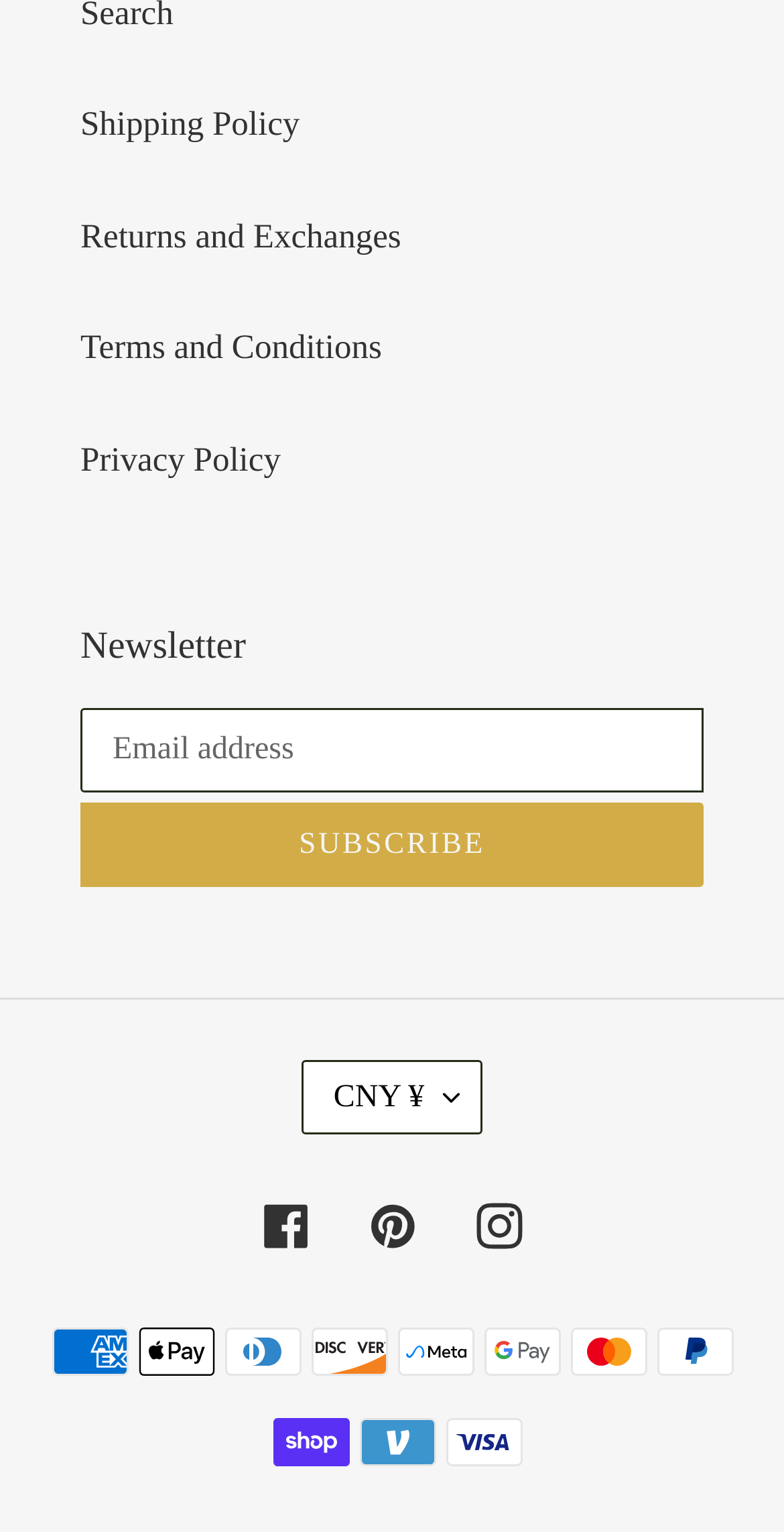Please identify the bounding box coordinates of the element on the webpage that should be clicked to follow this instruction: "Subscribe to the newsletter". The bounding box coordinates should be given as four float numbers between 0 and 1, formatted as [left, top, right, bottom].

[0.103, 0.524, 0.897, 0.579]